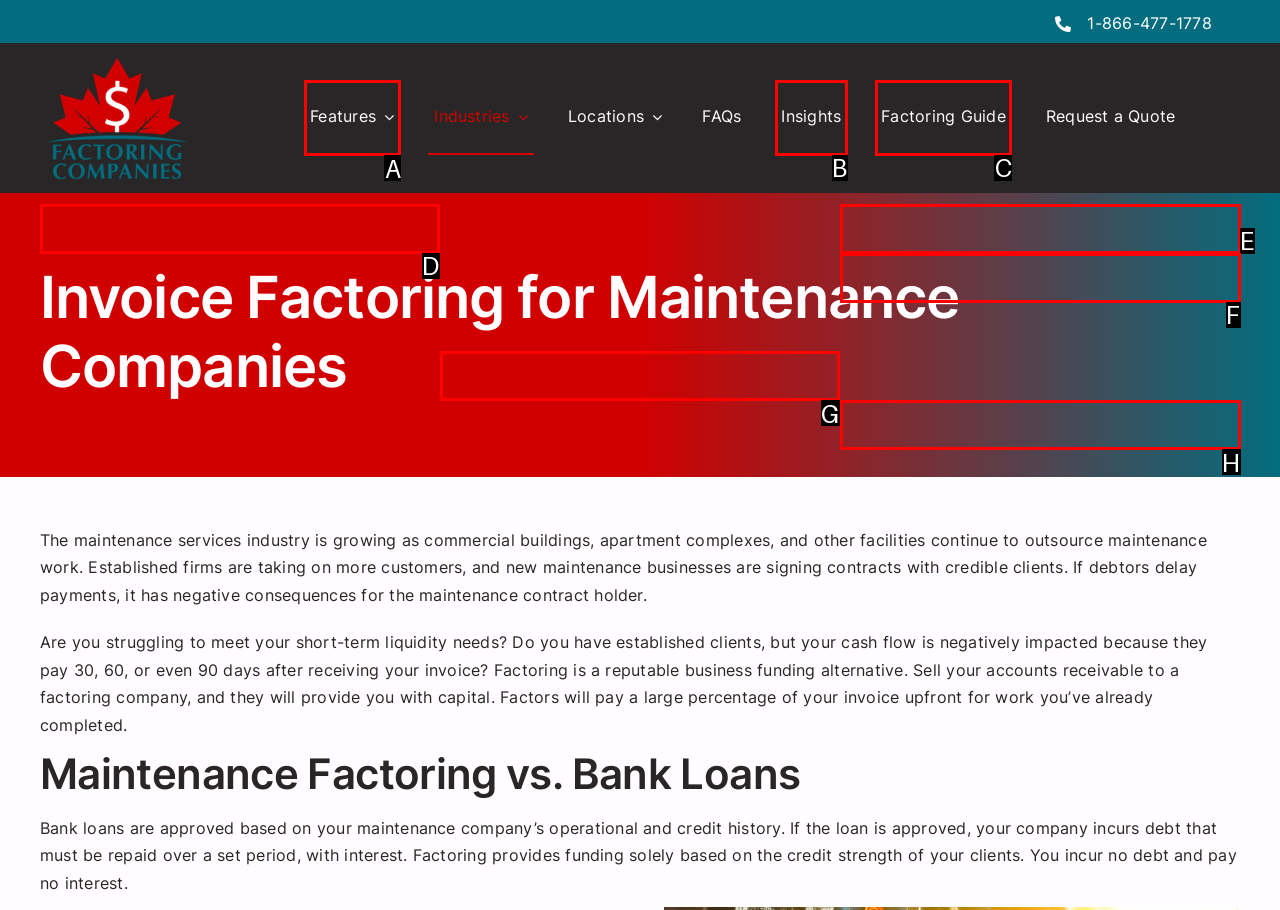From the given options, choose the one to complete the task: Click the 'Features' link
Indicate the letter of the correct option.

A